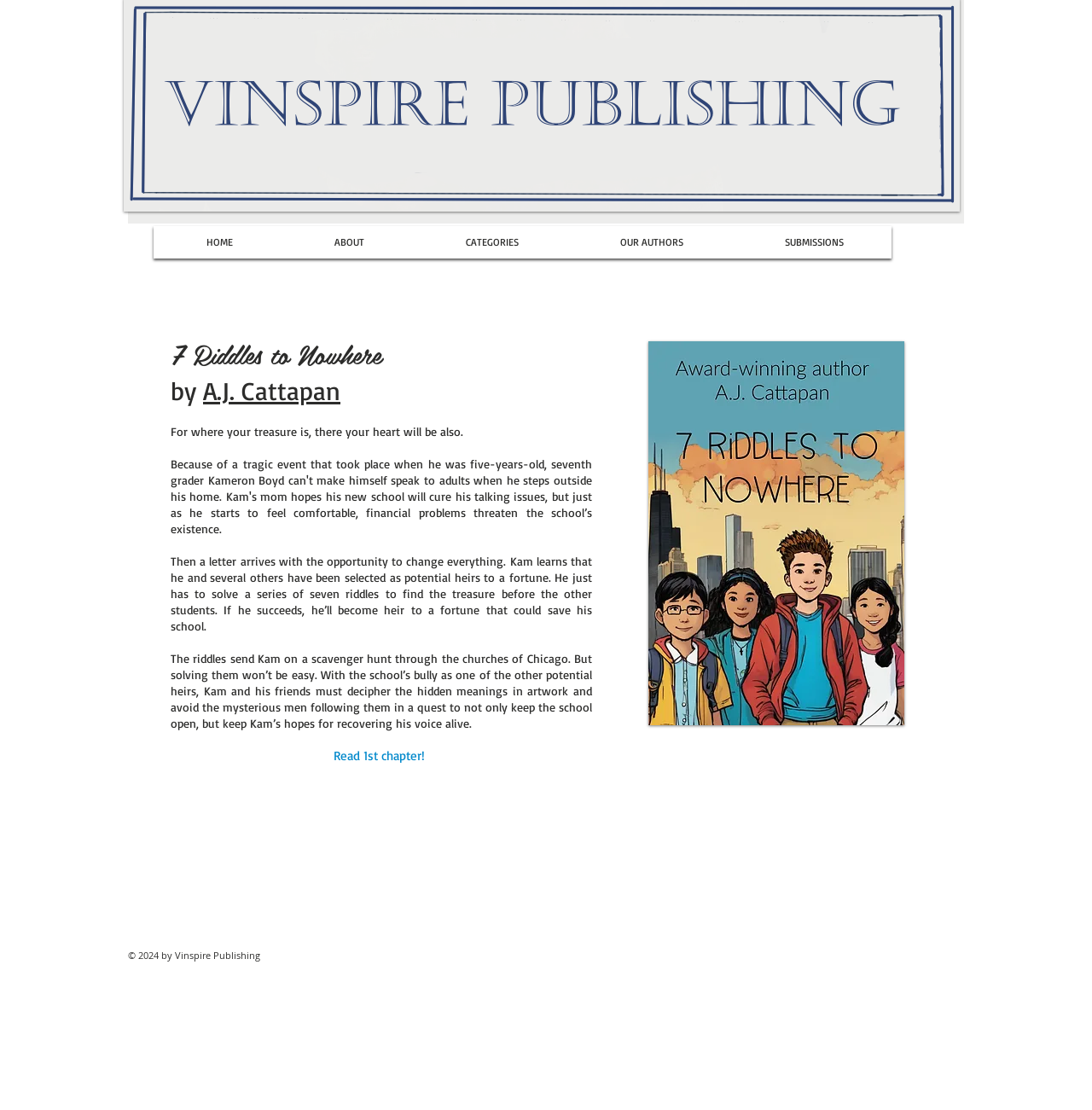Please identify the bounding box coordinates of the clickable area that will allow you to execute the instruction: "Explore the categories".

[0.382, 0.196, 0.52, 0.241]